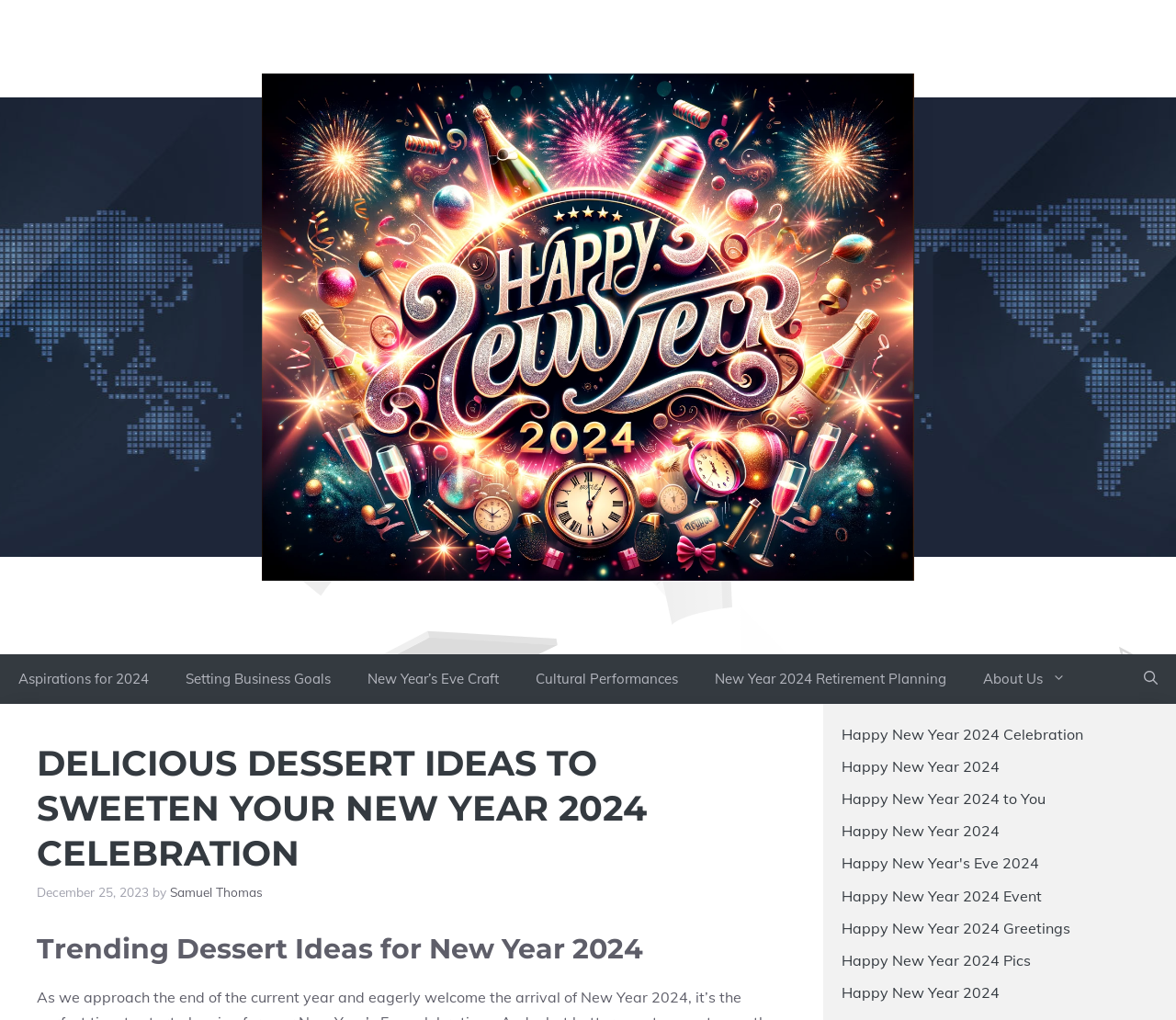Please find the bounding box coordinates of the section that needs to be clicked to achieve this instruction: "Explore the 'Aspirations for 2024' page".

[0.0, 0.641, 0.142, 0.69]